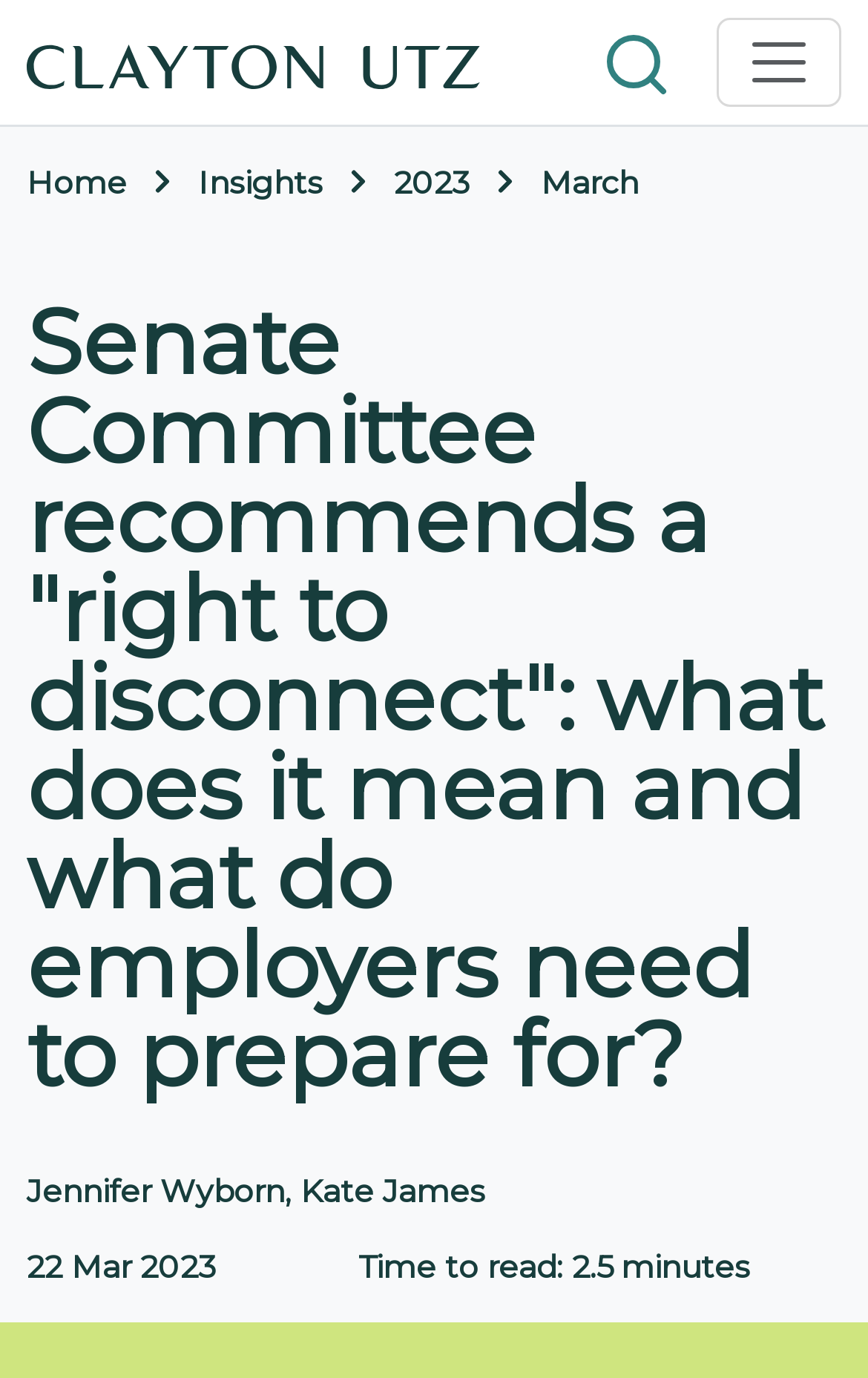What is the main title displayed on this webpage?

Senate Committee recommends a "right to disconnect": what does it mean and what do employers need to prepare for?